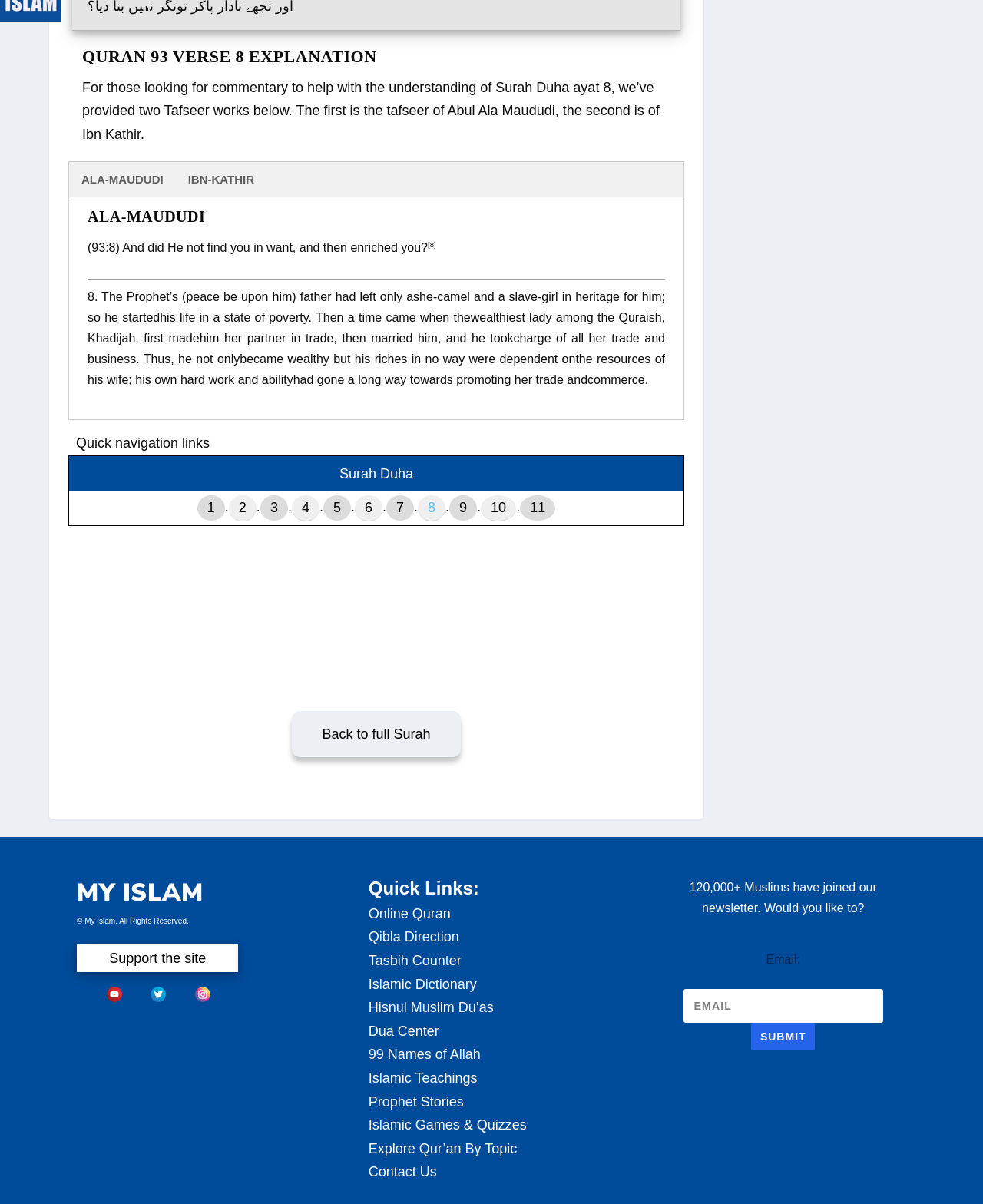What is the navigation link to?
Carefully analyze the image and provide a thorough answer to the question.

The link 'Back to full Surah' is a navigation link that takes the user back to the full Surah, likely to allow them to explore other verses and their explanations.